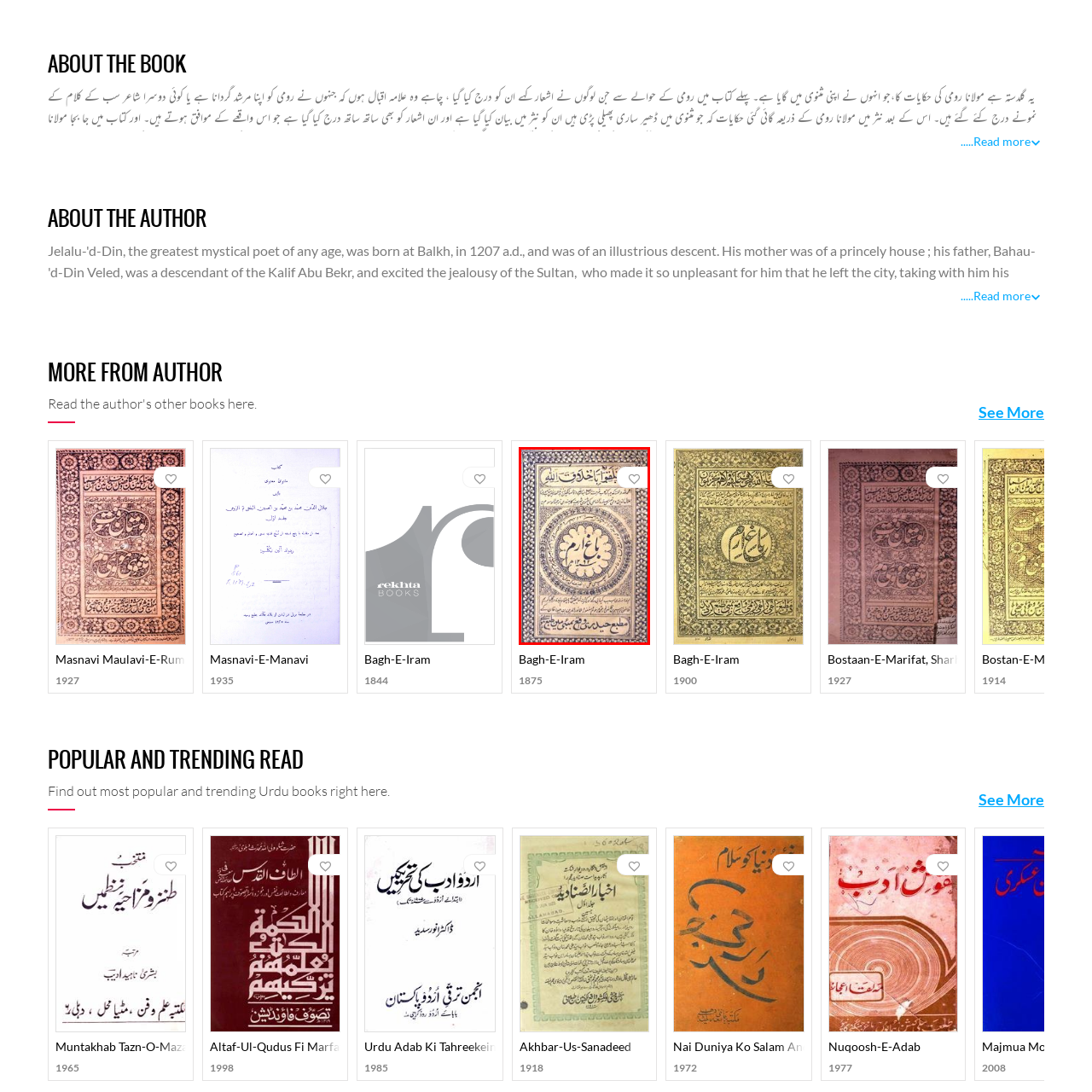Describe in detail what is depicted in the image enclosed by the red lines.

The image depicts the cover of the book titled "Bagh-e-Iram," a notable work in Urdu literature. This elegantly designed cover features intricate floral and geometric patterns, showcasing traditional Islamic art styles. The title is prominently displayed in an ornate font, emphasizing the artistic heritage of the text. The publication date listed on the cover is 1875, indicating its historical significance. The book appears to contain deep cultural and spiritual themes, likely exploring Sufi philosophy, which is a common subject in the works associated with Rumi, reflecting the book's connection to the rich literary traditions of the region. This cover art serves not only as a visual invitation but also as a representation of the literary journey within.